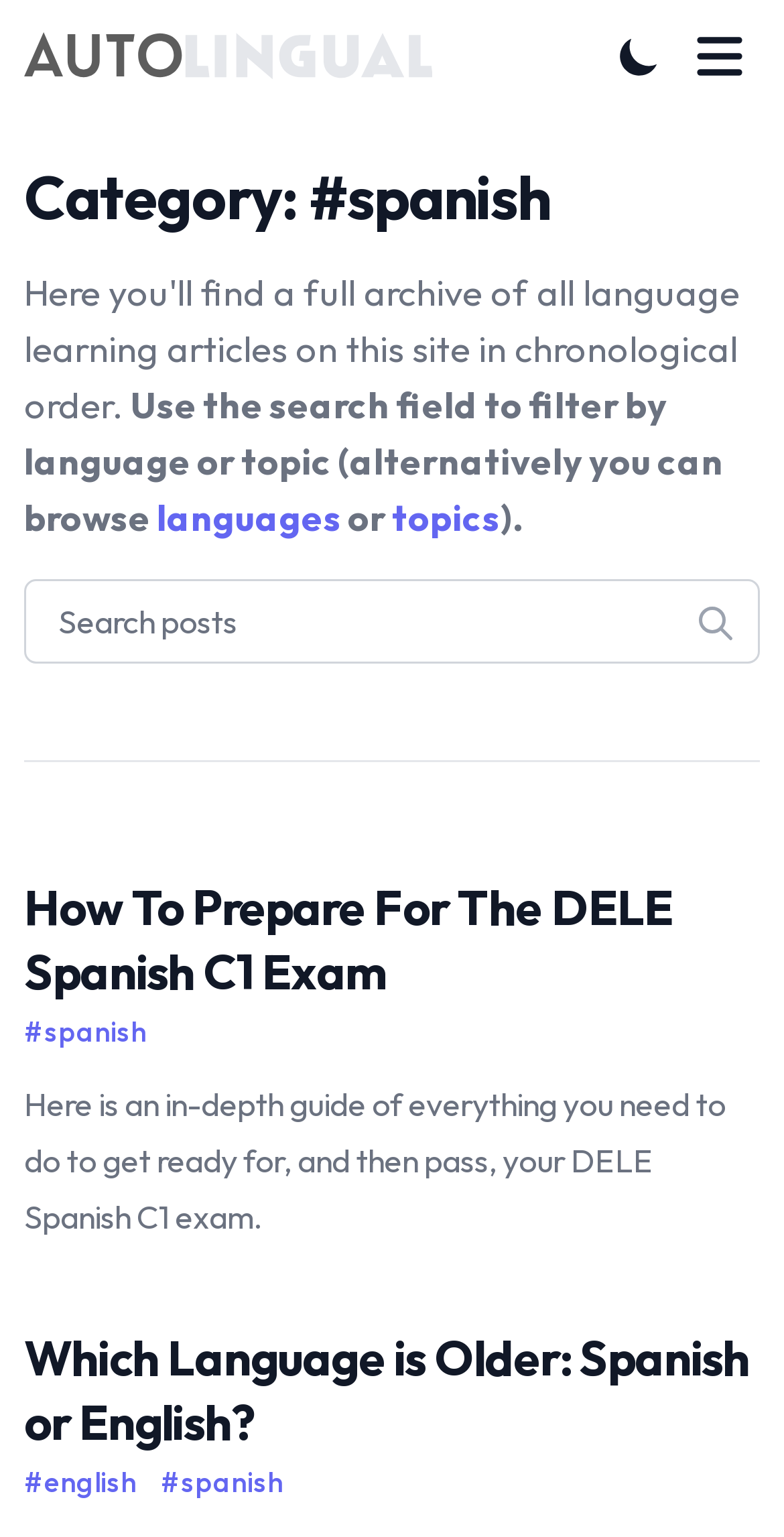Identify the bounding box coordinates for the element that needs to be clicked to fulfill this instruction: "Read the article about DELE Spanish C1 Exam". Provide the coordinates in the format of four float numbers between 0 and 1: [left, top, right, bottom].

[0.031, 0.569, 0.969, 0.81]